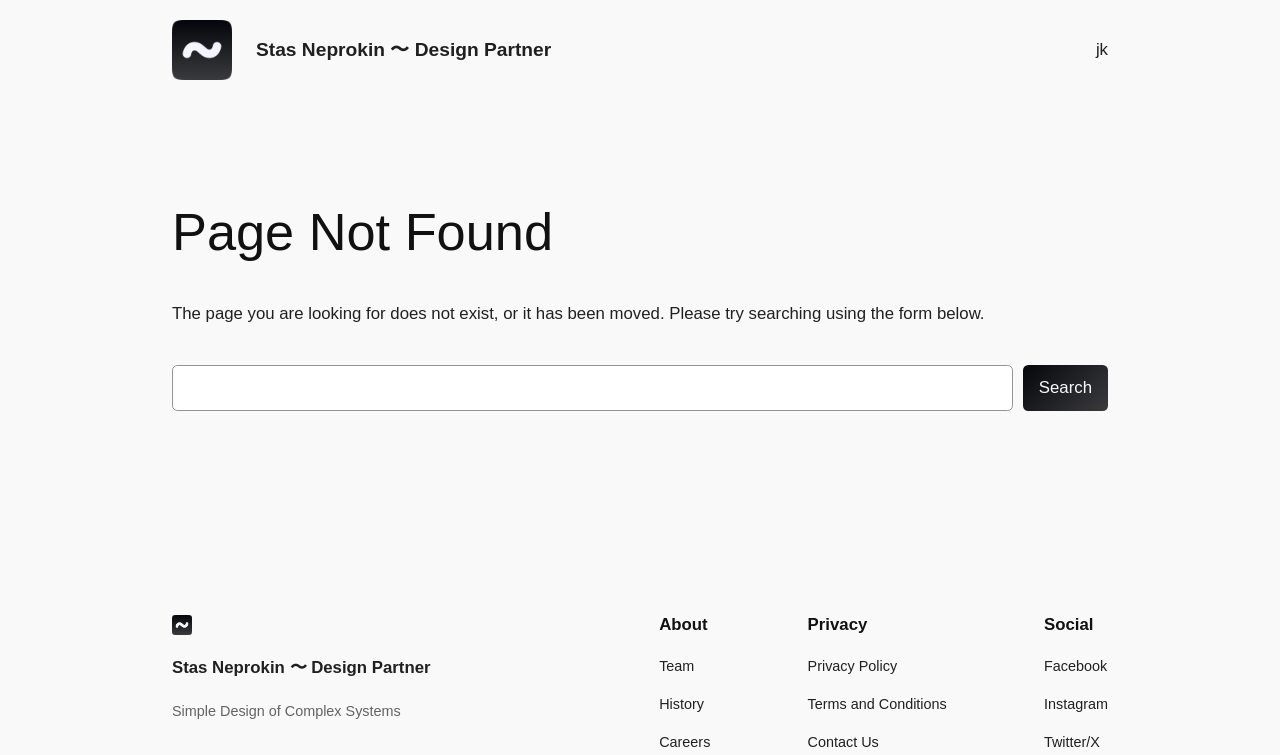What is the purpose of the search form?
Look at the image and respond with a one-word or short-phrase answer.

To find a page